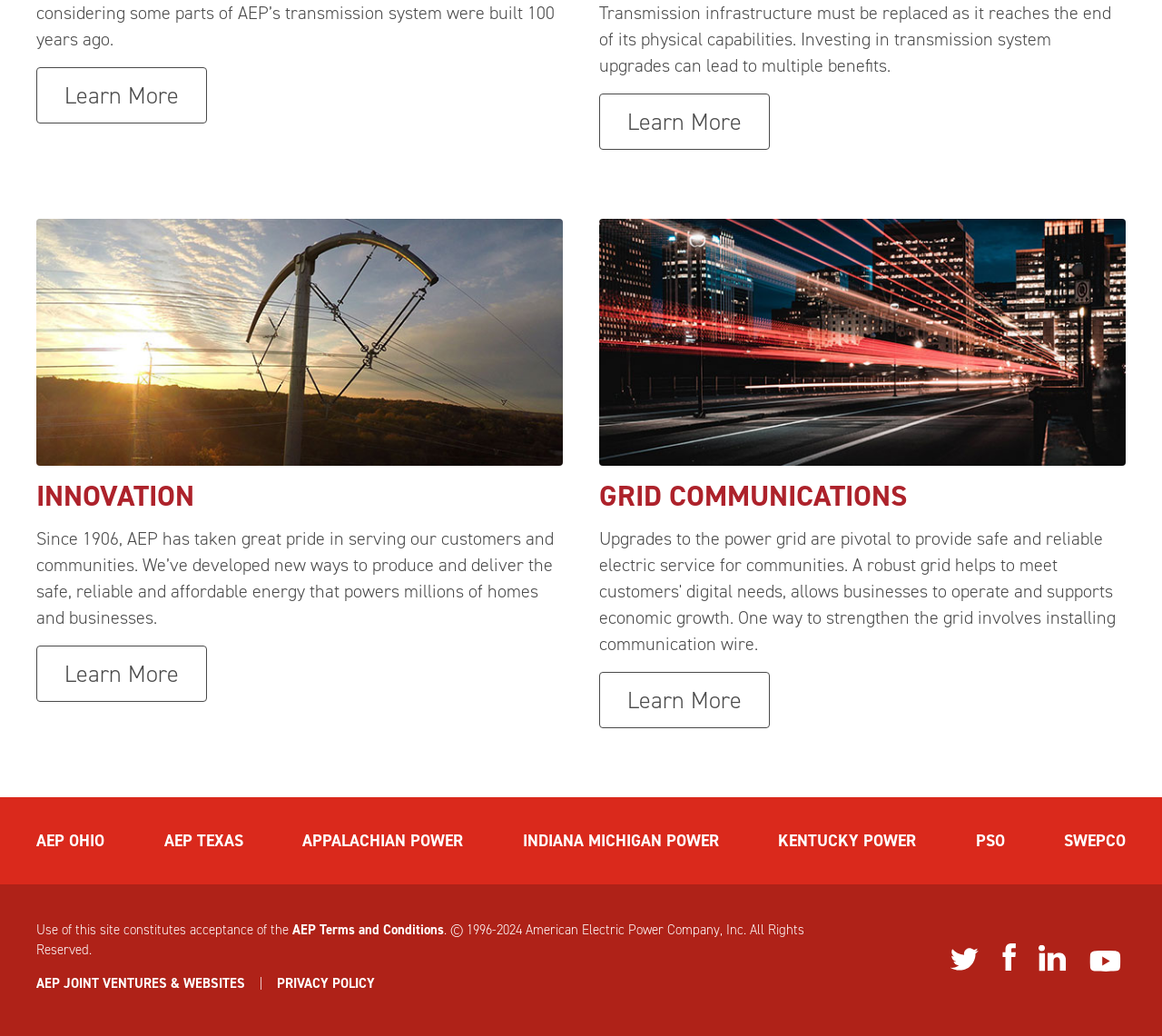What is the company's pride since 1906?
Using the visual information, respond with a single word or phrase.

serving customers and communities